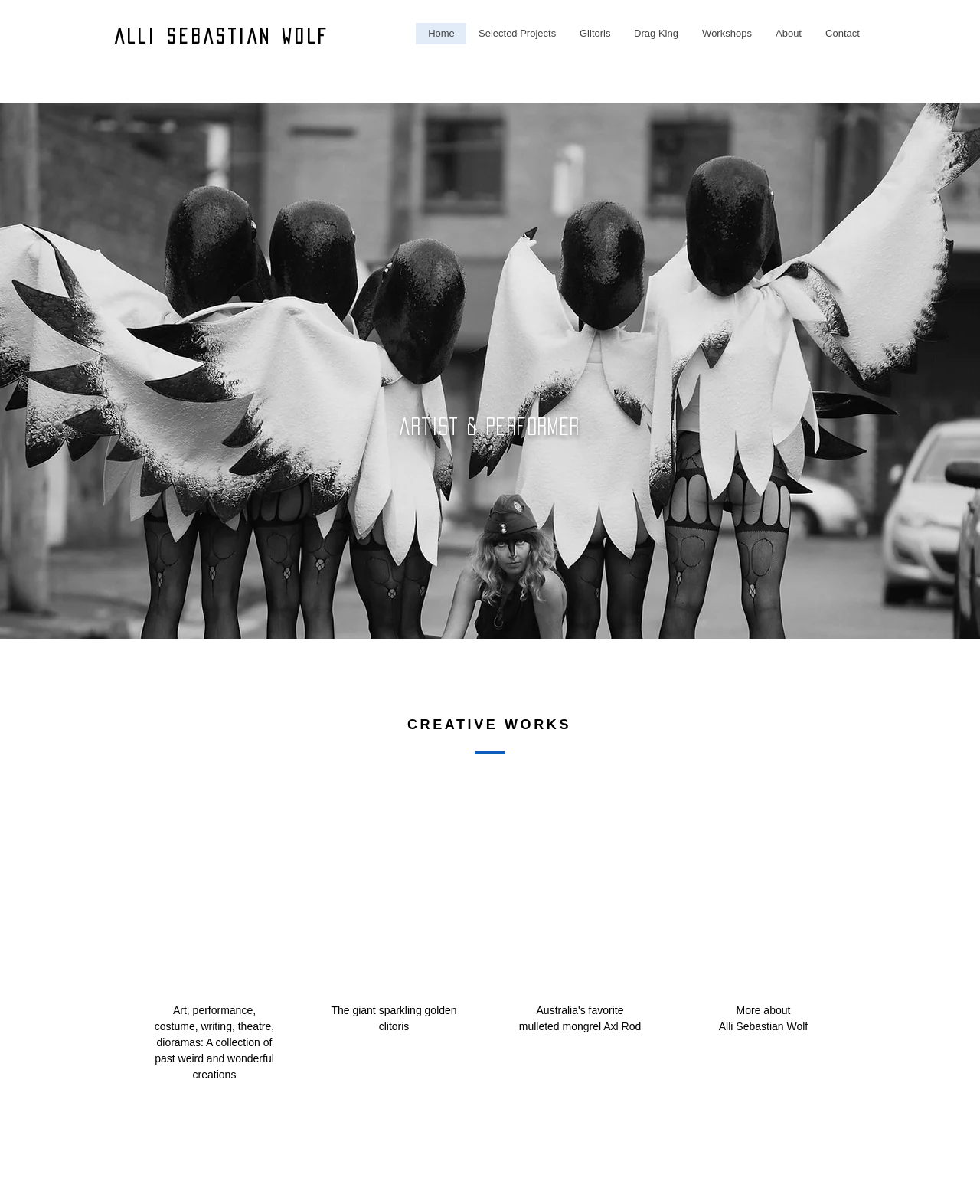Find the bounding box coordinates of the element to click in order to complete this instruction: "Learn more about 'Drag King'". The bounding box coordinates must be four float numbers between 0 and 1, denoted as [left, top, right, bottom].

[0.532, 0.94, 0.652, 0.954]